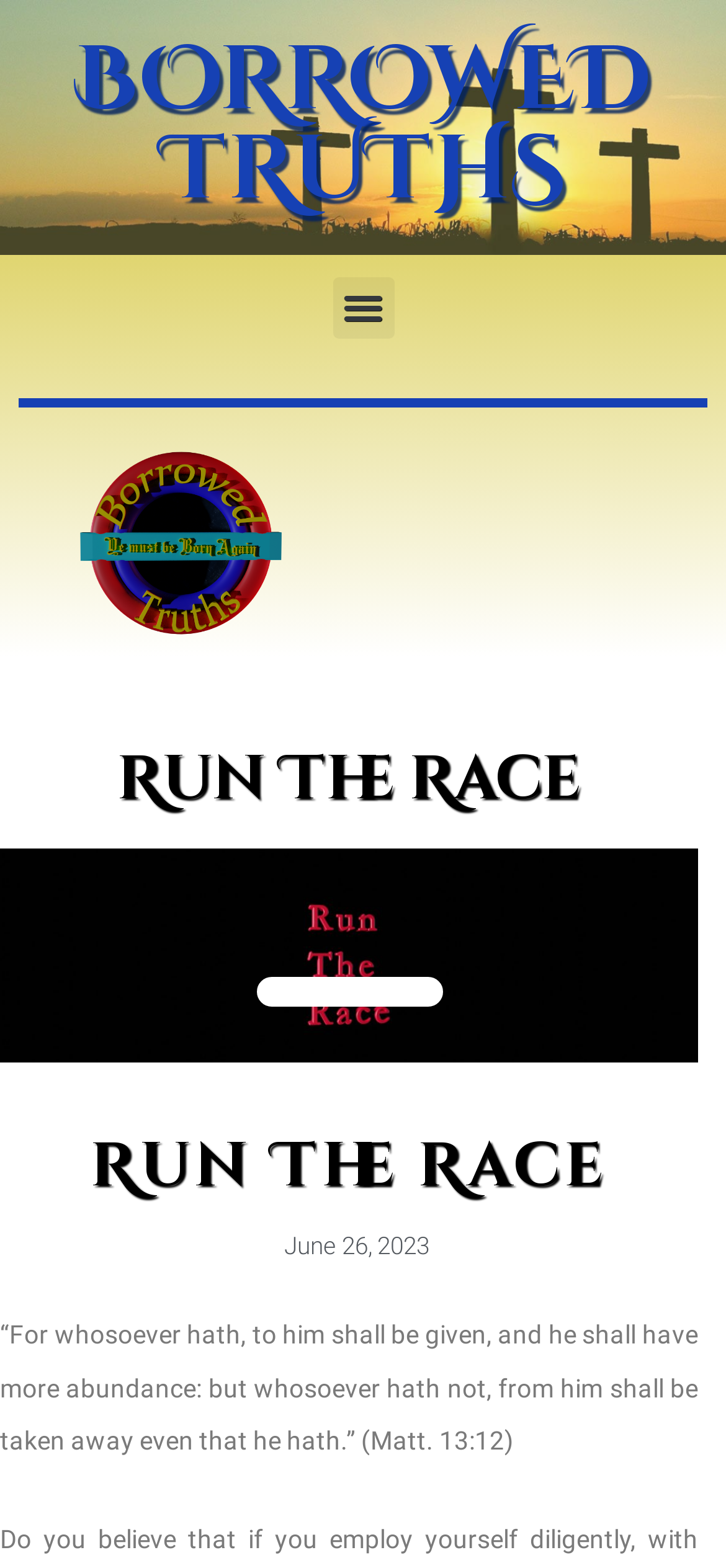Provide the bounding box coordinates of the HTML element described by the text: "Menu".

[0.458, 0.177, 0.542, 0.216]